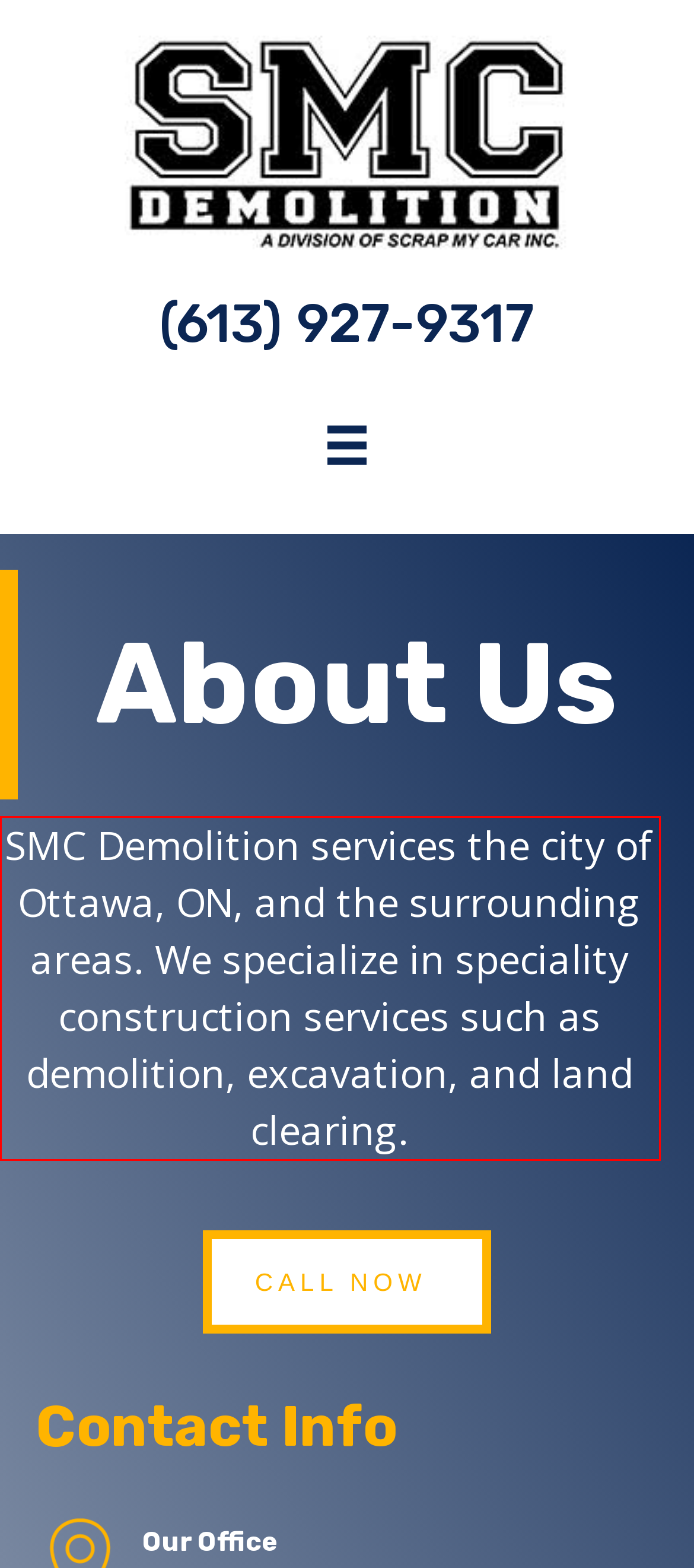Given a webpage screenshot, locate the red bounding box and extract the text content found inside it.

SMC Demolition services the city of Ottawa, ON, and the surrounding areas. We specialize in speciality construction services such as demolition, excavation, and land clearing.